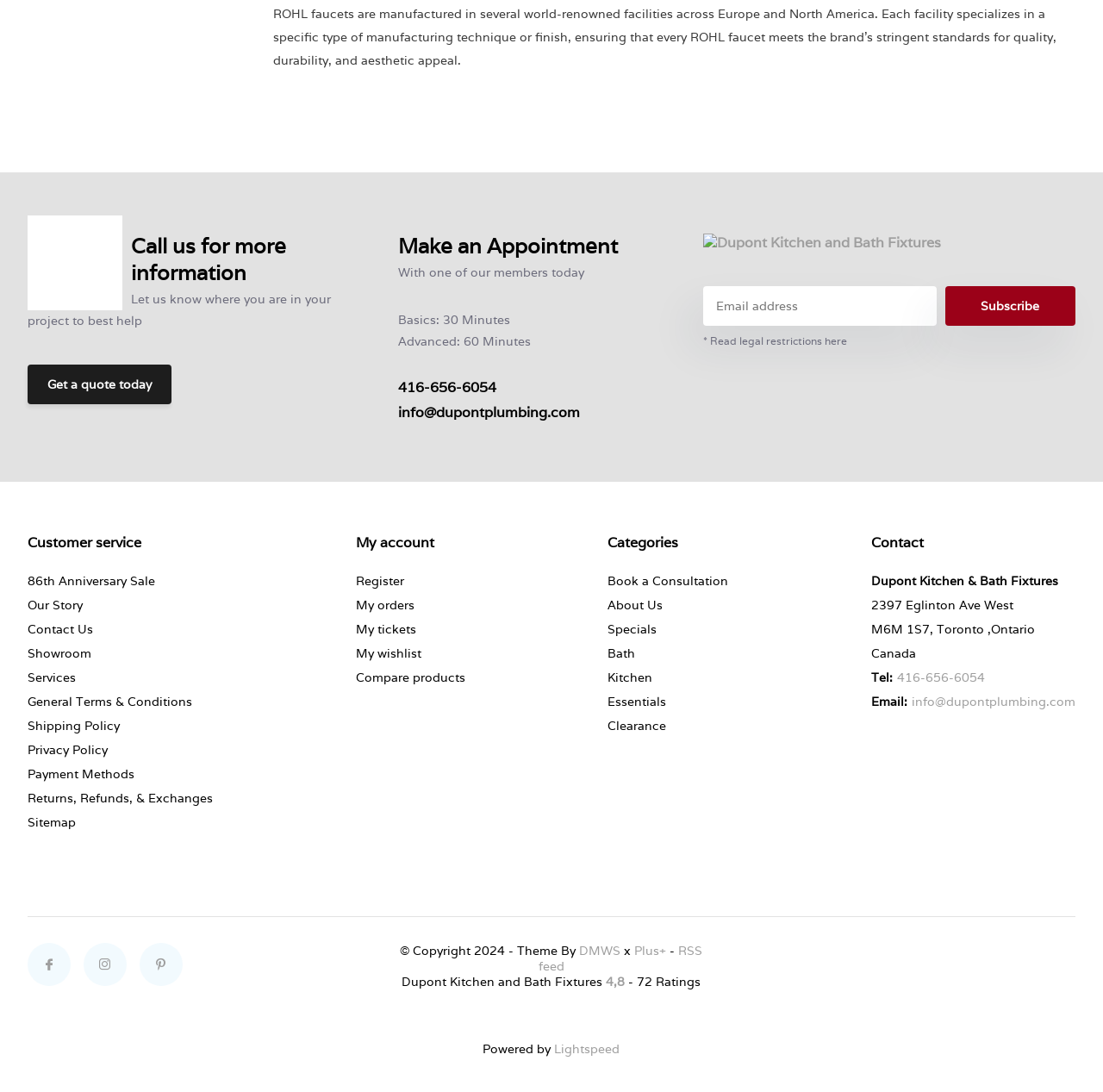How can I contact the company?
Analyze the image and deliver a detailed answer to the question.

I found the contact information by looking at the 'Contact' section at the bottom of the webpage, which provides a phone number and email address.